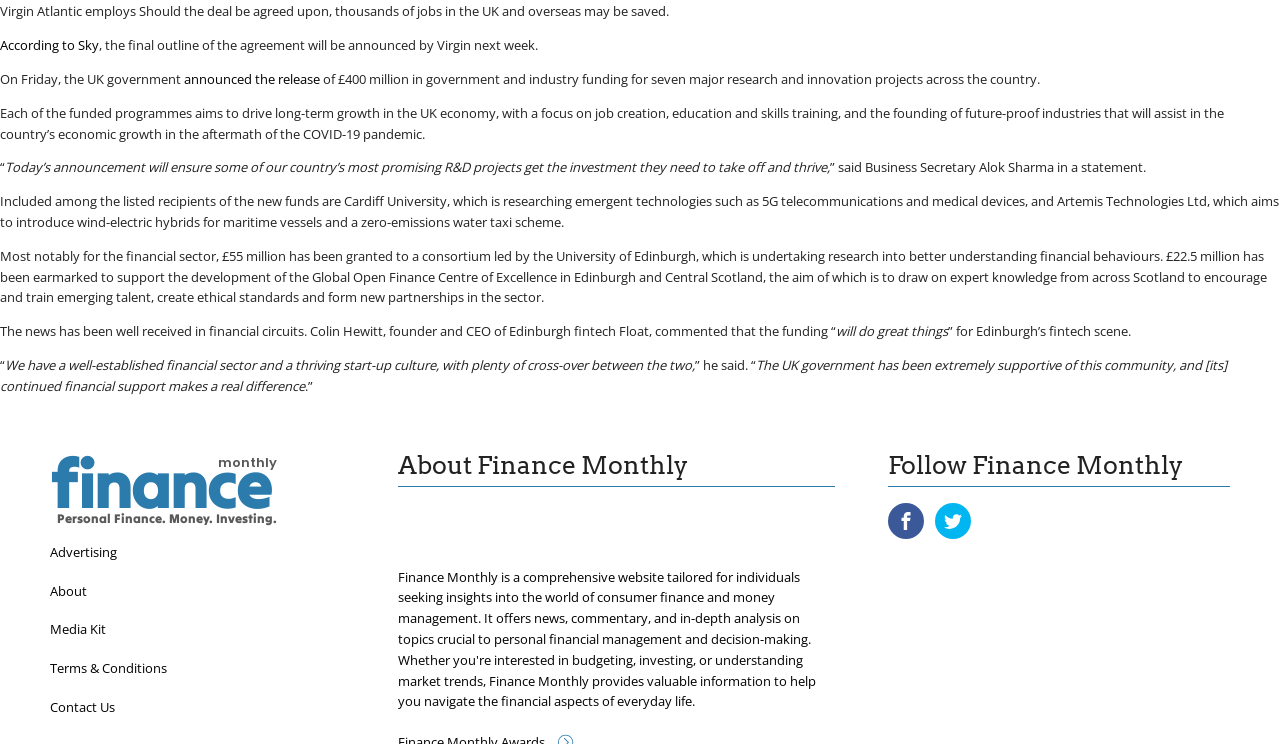What is Virgin Atlantic trying to save?
Observe the image and answer the question with a one-word or short phrase response.

jobs